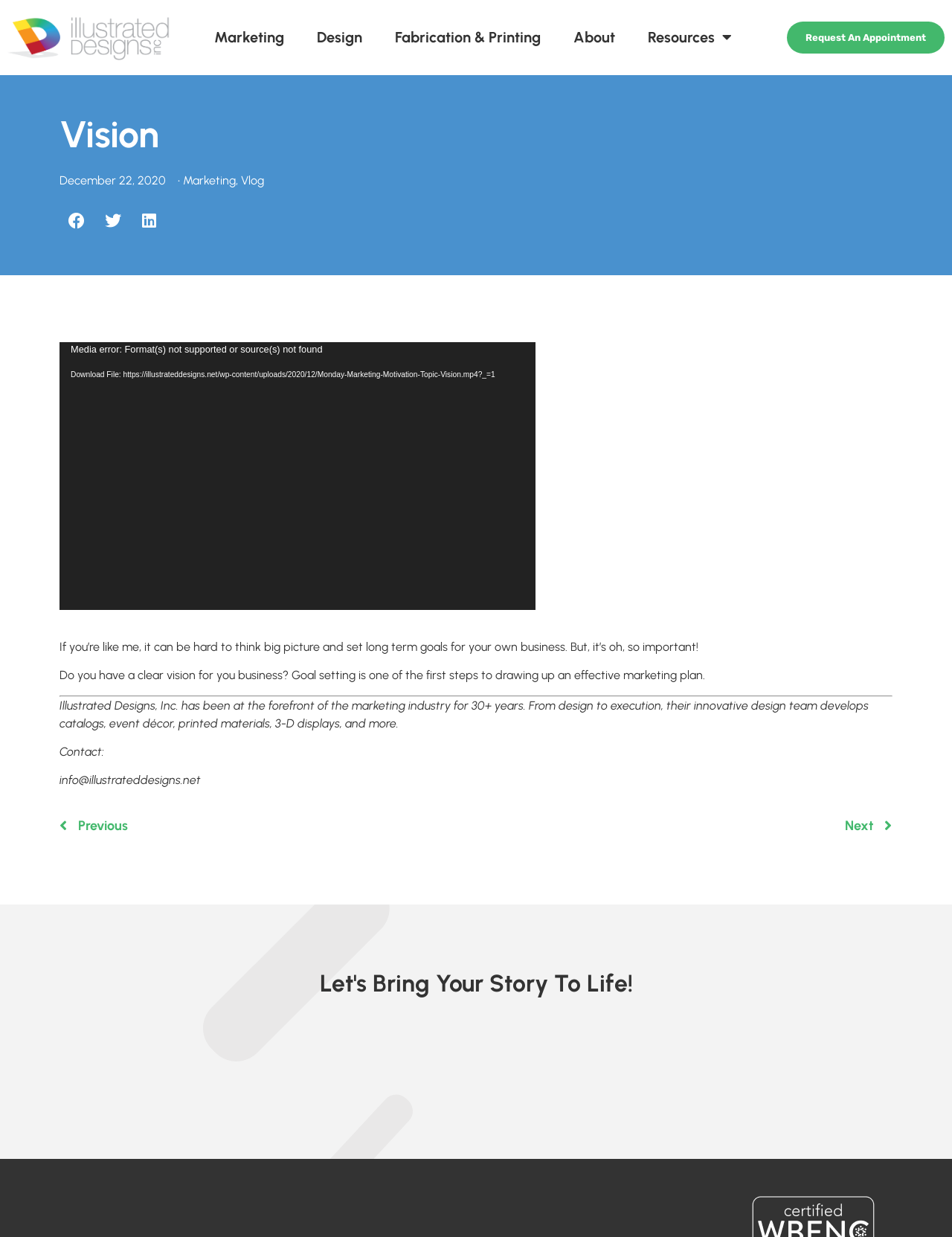Identify the bounding box coordinates of the section that should be clicked to achieve the task described: "Share on facebook".

[0.062, 0.165, 0.098, 0.192]